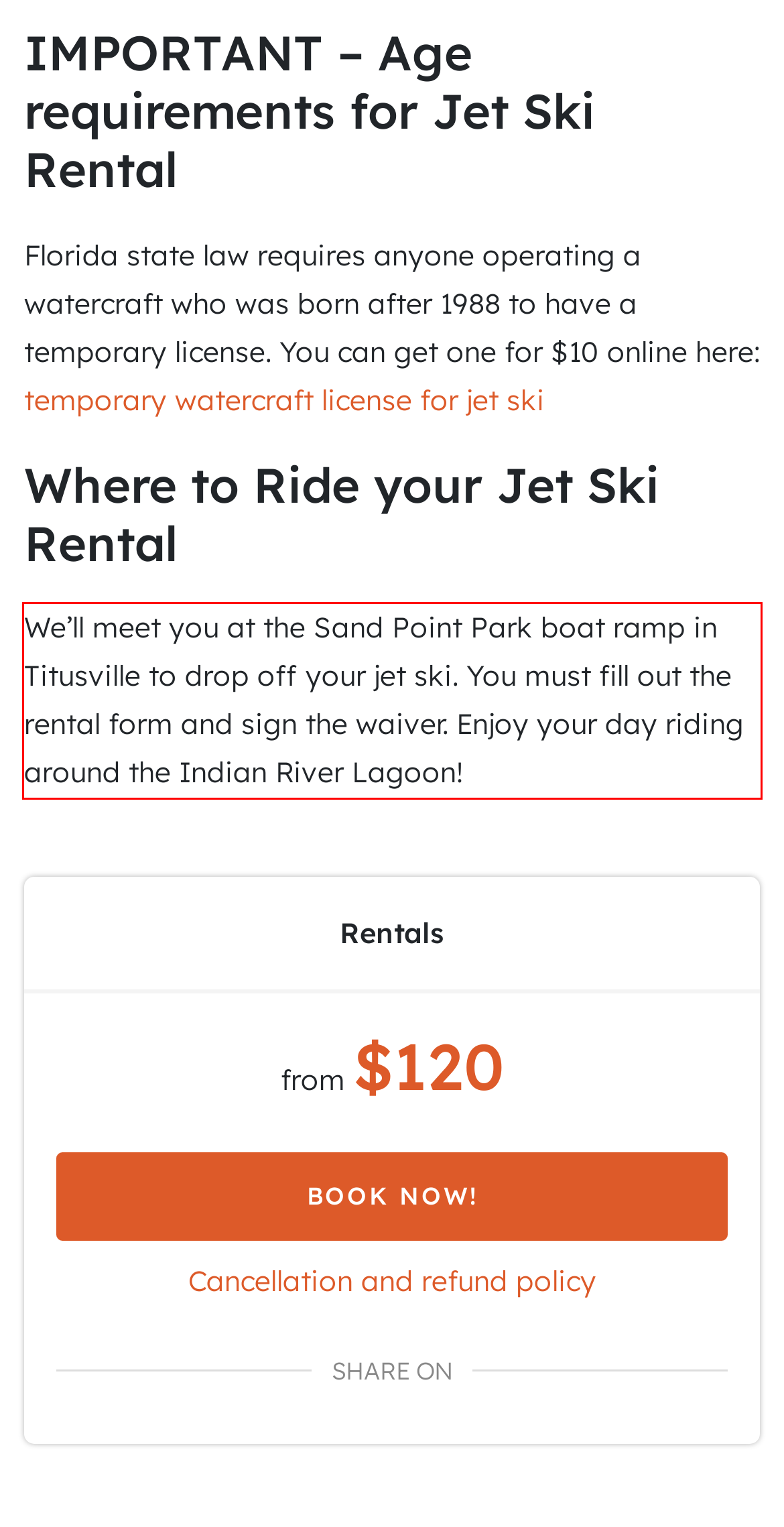Perform OCR on the text inside the red-bordered box in the provided screenshot and output the content.

We’ll meet you at the Sand Point Park boat ramp in Titusville to drop off your jet ski. You must fill out the rental form and sign the waiver. Enjoy your day riding around the Indian River Lagoon!